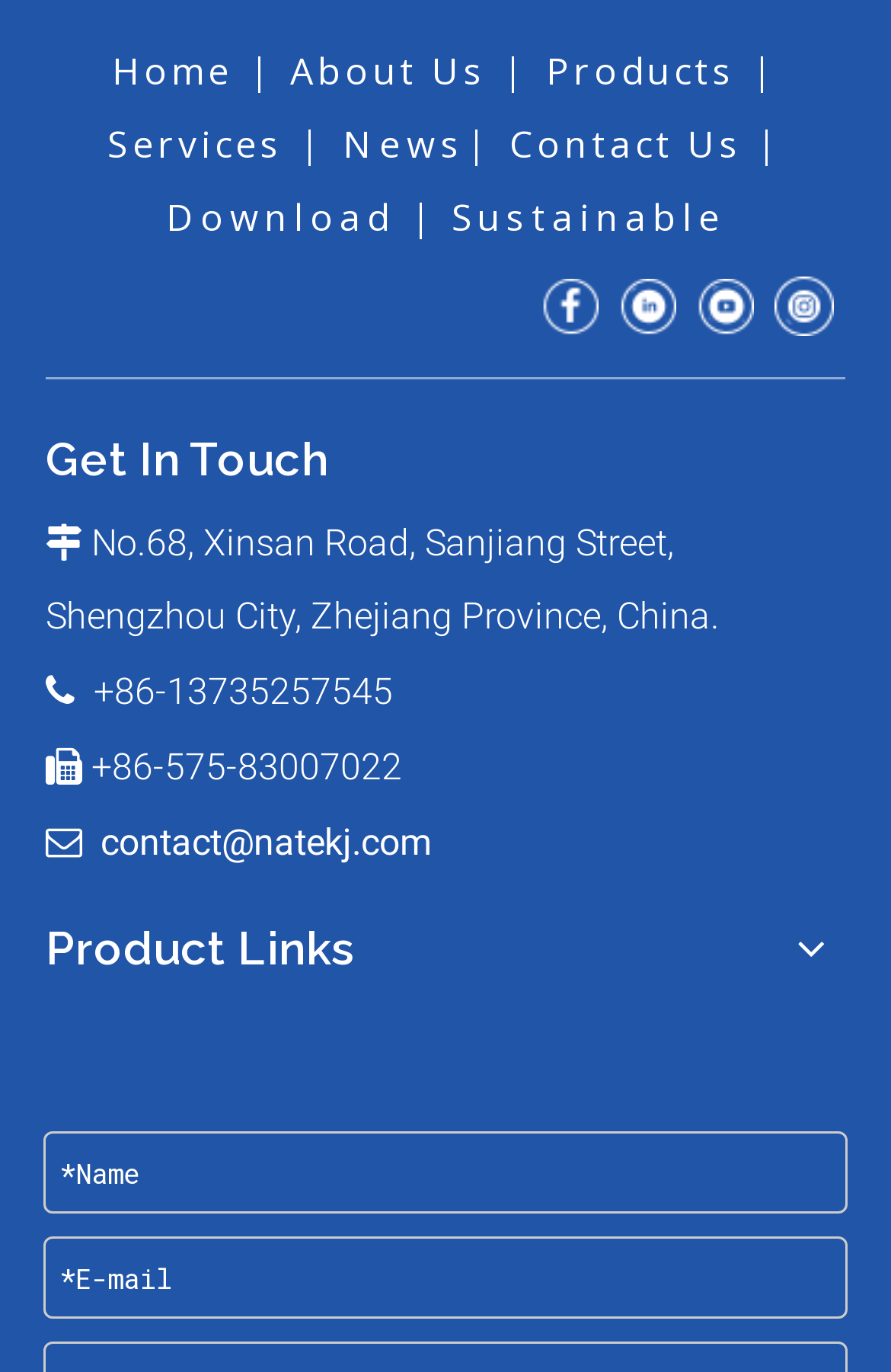Use one word or a short phrase to answer the question provided: 
What is the company's address?

No.68, Xinsan Road, Sanjiang Street, Shengzhou City, Zhejiang Province, China.